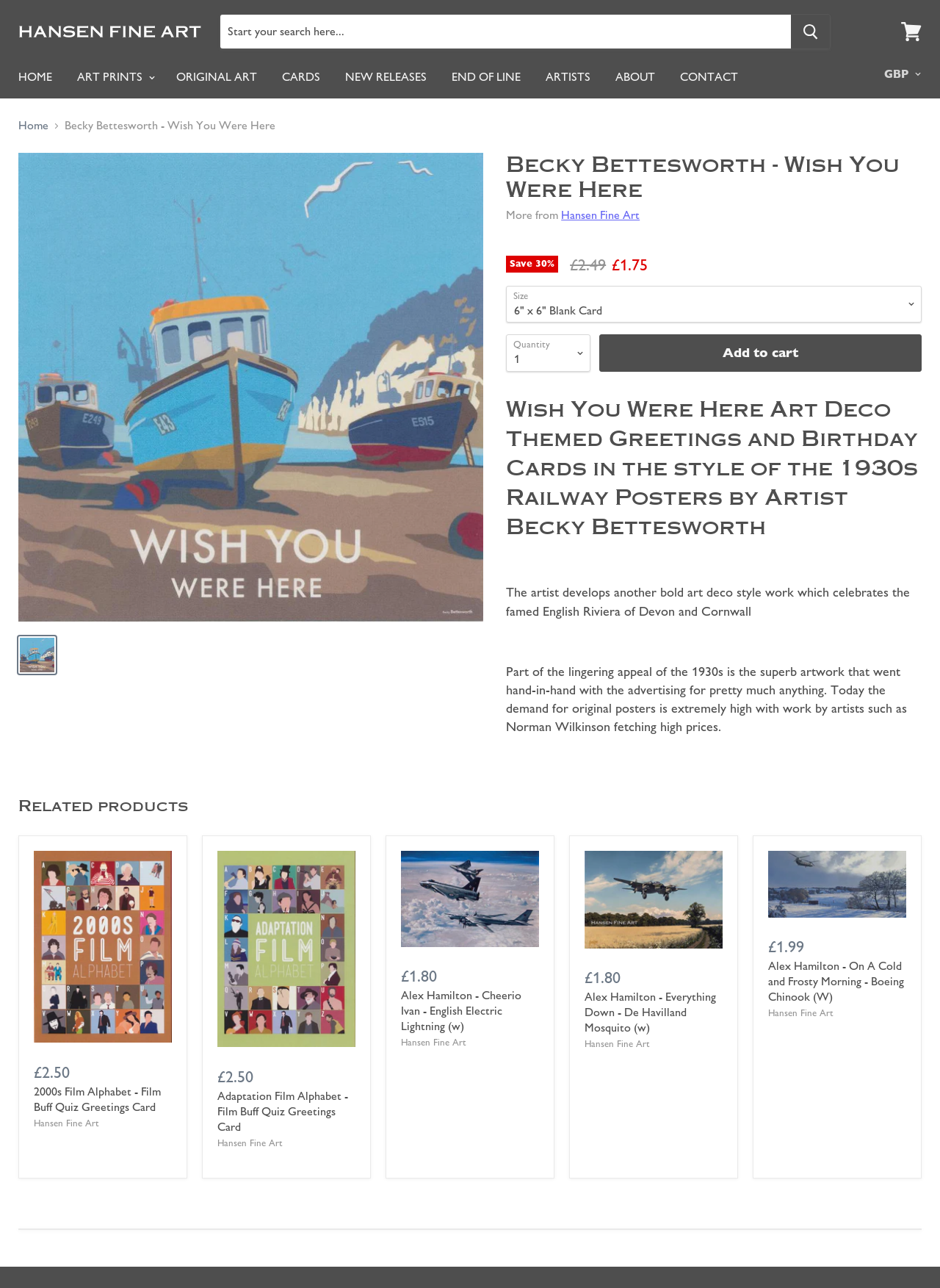What is the name of the website?
Please provide a comprehensive answer to the question based on the webpage screenshot.

The name of the website can be found in the related products section, where it says 'Hansen Fine Art' multiple times. This suggests that the name of the website is Hansen Fine Art.